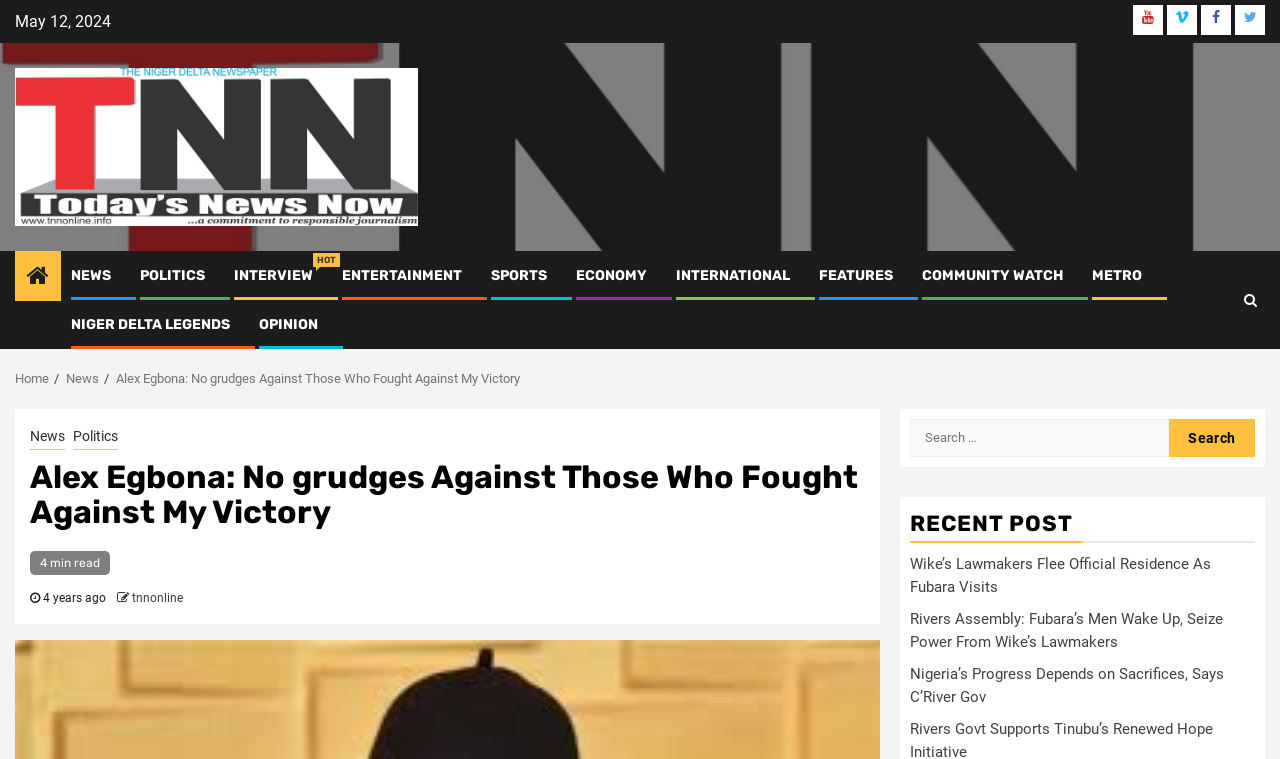Can you find the bounding box coordinates for the element that needs to be clicked to execute this instruction: "Click on the NEWS category"? The coordinates should be given as four float numbers between 0 and 1, i.e., [left, top, right, bottom].

[0.055, 0.352, 0.087, 0.375]